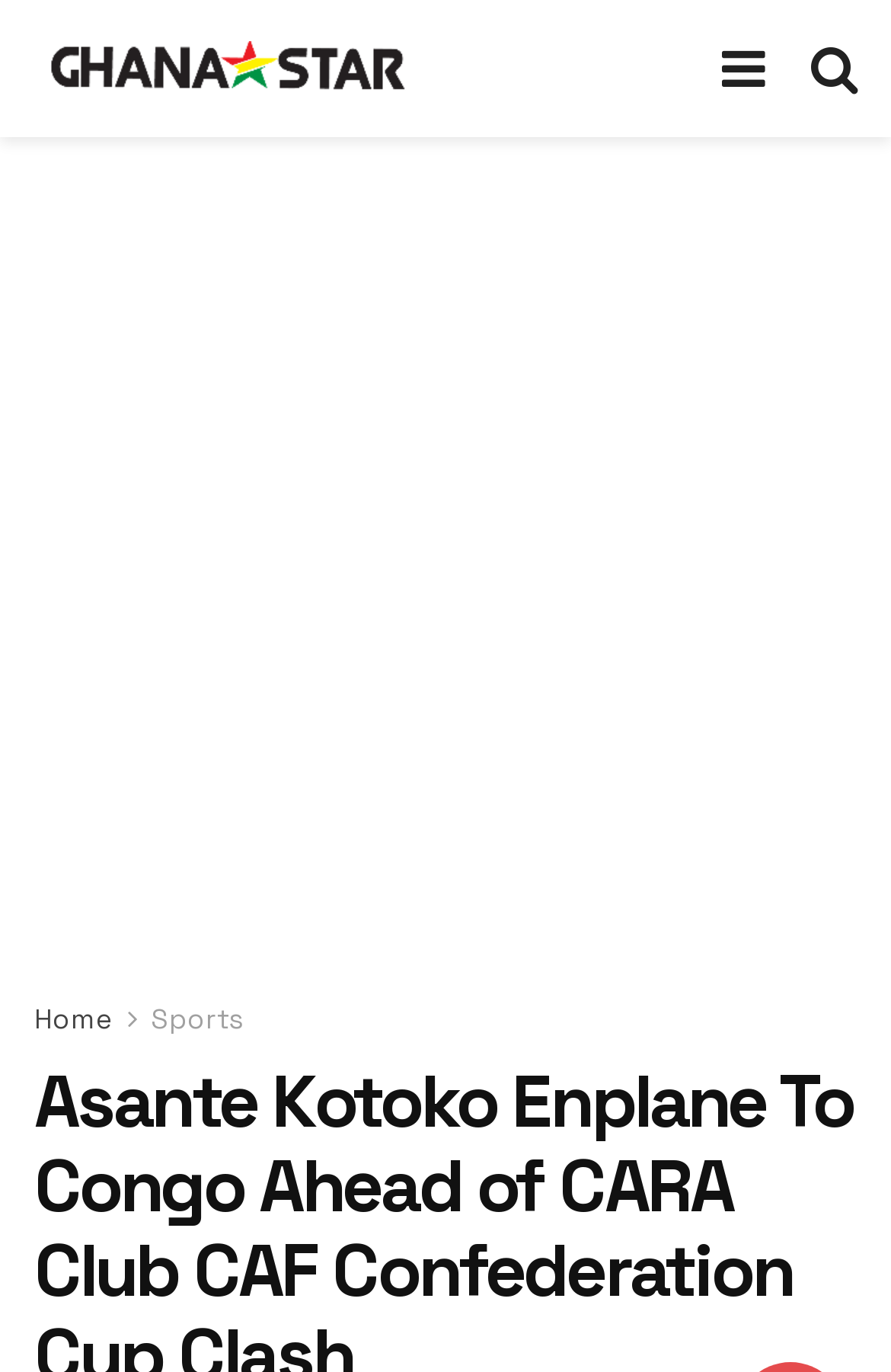Offer an extensive depiction of the webpage and its key elements.

The webpage appears to be a news article page, specifically focused on a sports-related topic. At the top left corner, there is a logo of "GhanaStar" which is also a clickable link. To the right of the logo, there are two social media icons, represented by '\uf0c9' and '\uf002', which are likely Facebook and Twitter icons, respectively.

Below the top section, there is a large advertisement iframe that spans the entire width of the page. This advertisement takes up a significant portion of the page's vertical space.

On the top right side, there is a navigation menu with two links: "Home" and "Sports". These links are positioned horizontally, with "Home" on the left and "Sports" on the right.

The main content of the page is not explicitly described in the accessibility tree, but based on the meta description, it appears to be an article about Asante Kotoko's departure to Congo for a CAF Confederation Cup match against CARA Club.